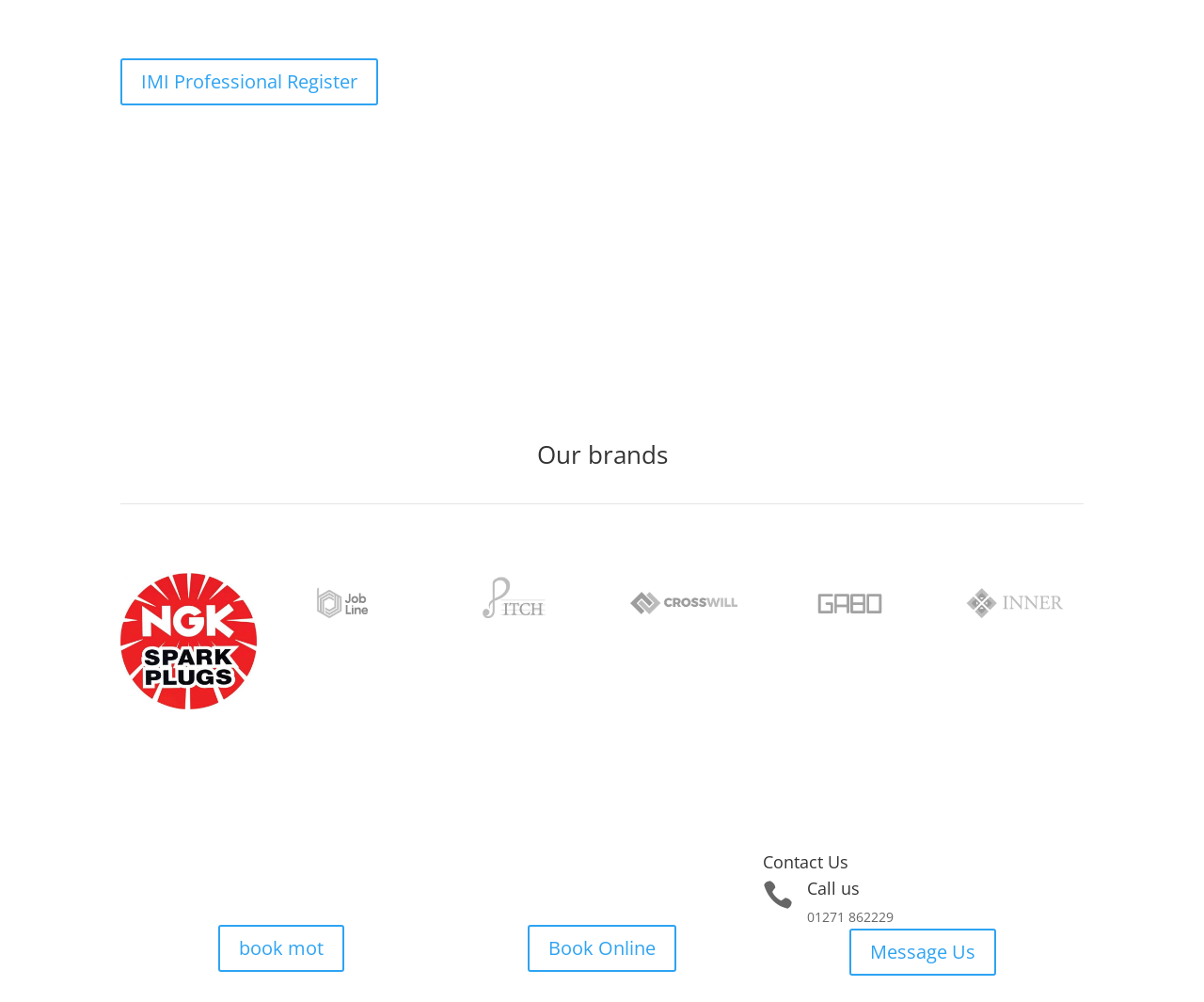What is the location of the company?
Look at the image and provide a short answer using one word or a phrase.

Town Centre